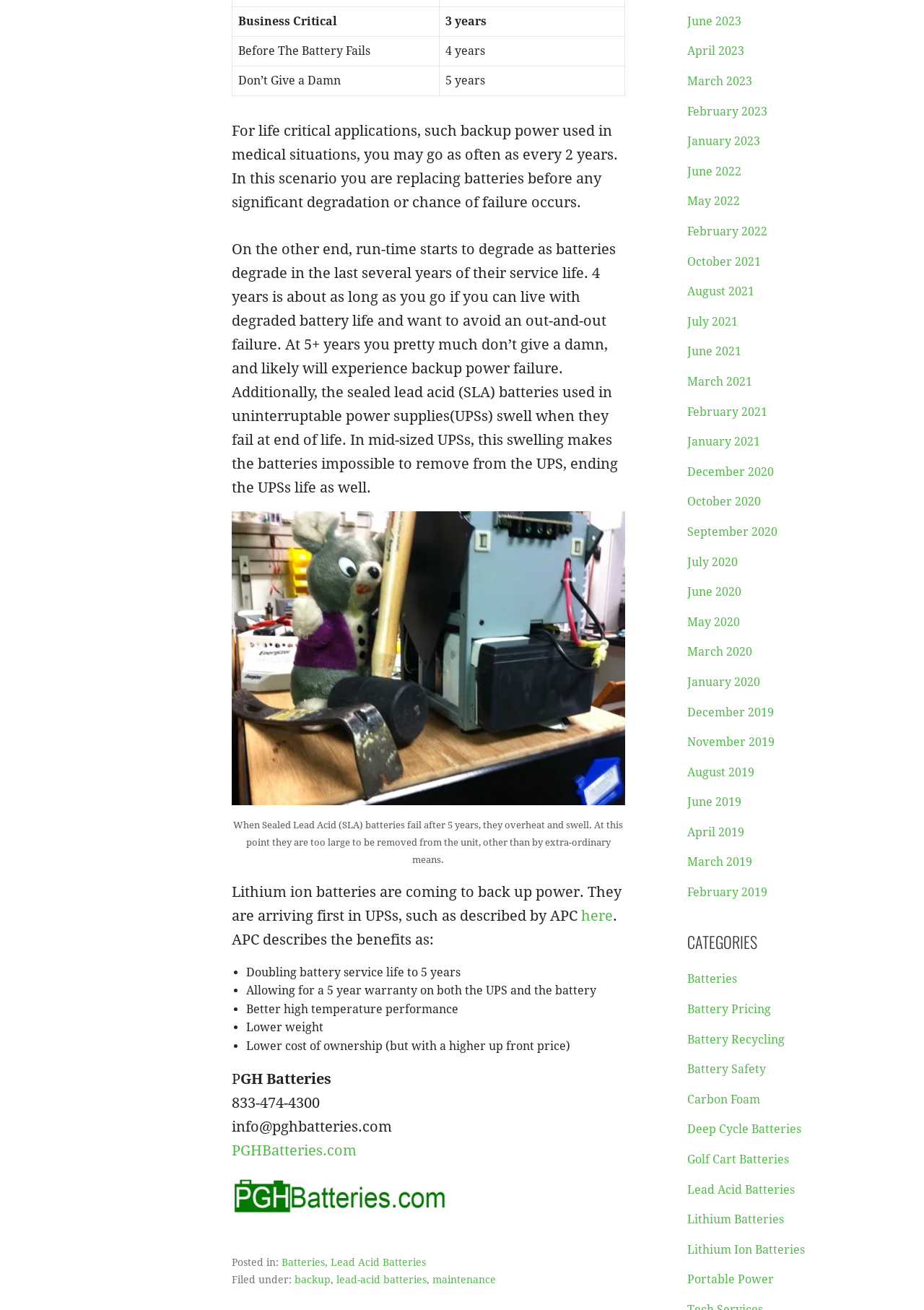Provide your answer to the question using just one word or phrase: What is the benefit of lithium ion batteries in UPSs?

Doubling battery service life